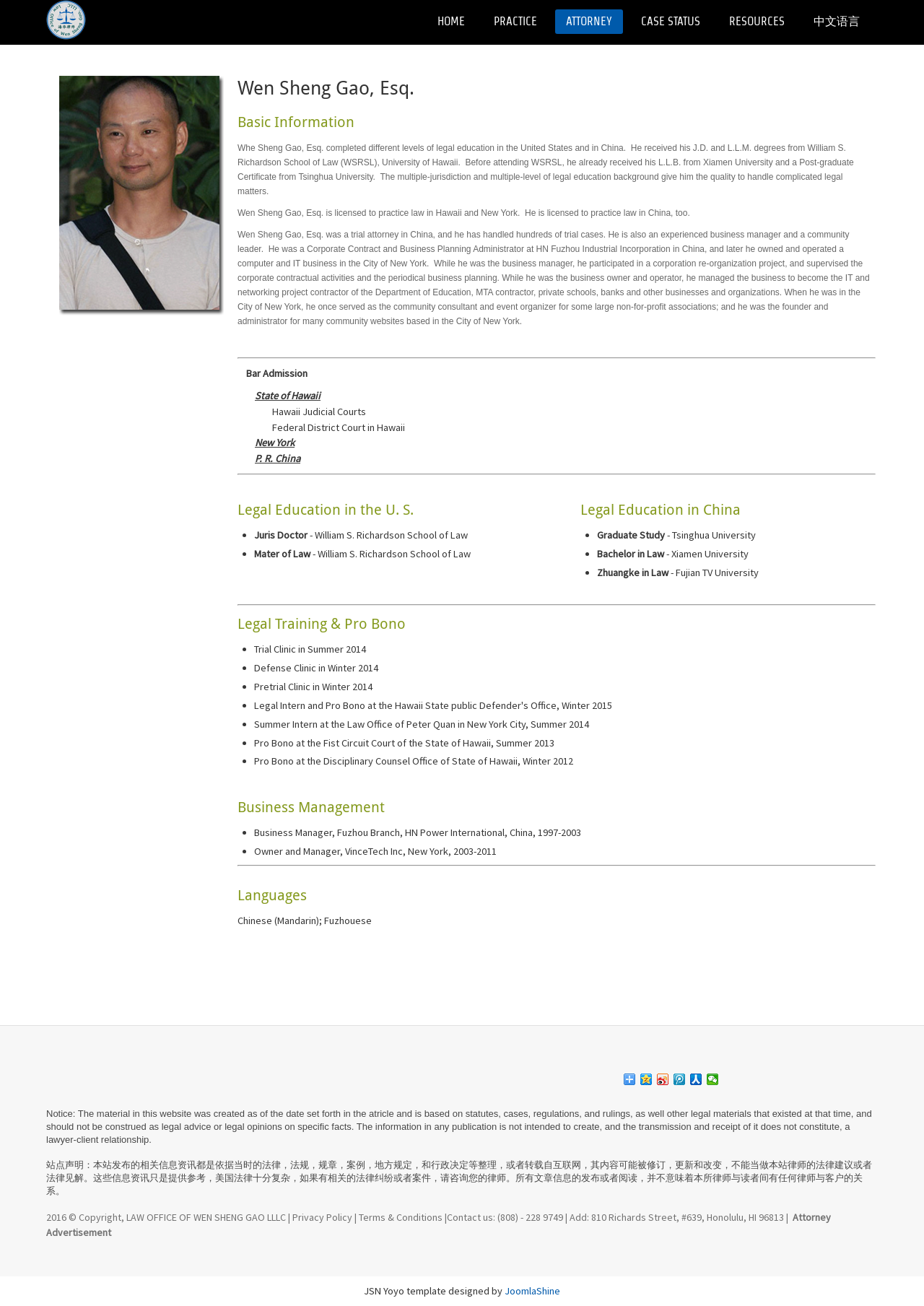What is the name of the attorney?
From the details in the image, provide a complete and detailed answer to the question.

The name of the attorney can be found in the heading 'Wen Sheng Gao, Esq.' which is located in the main content area of the webpage.